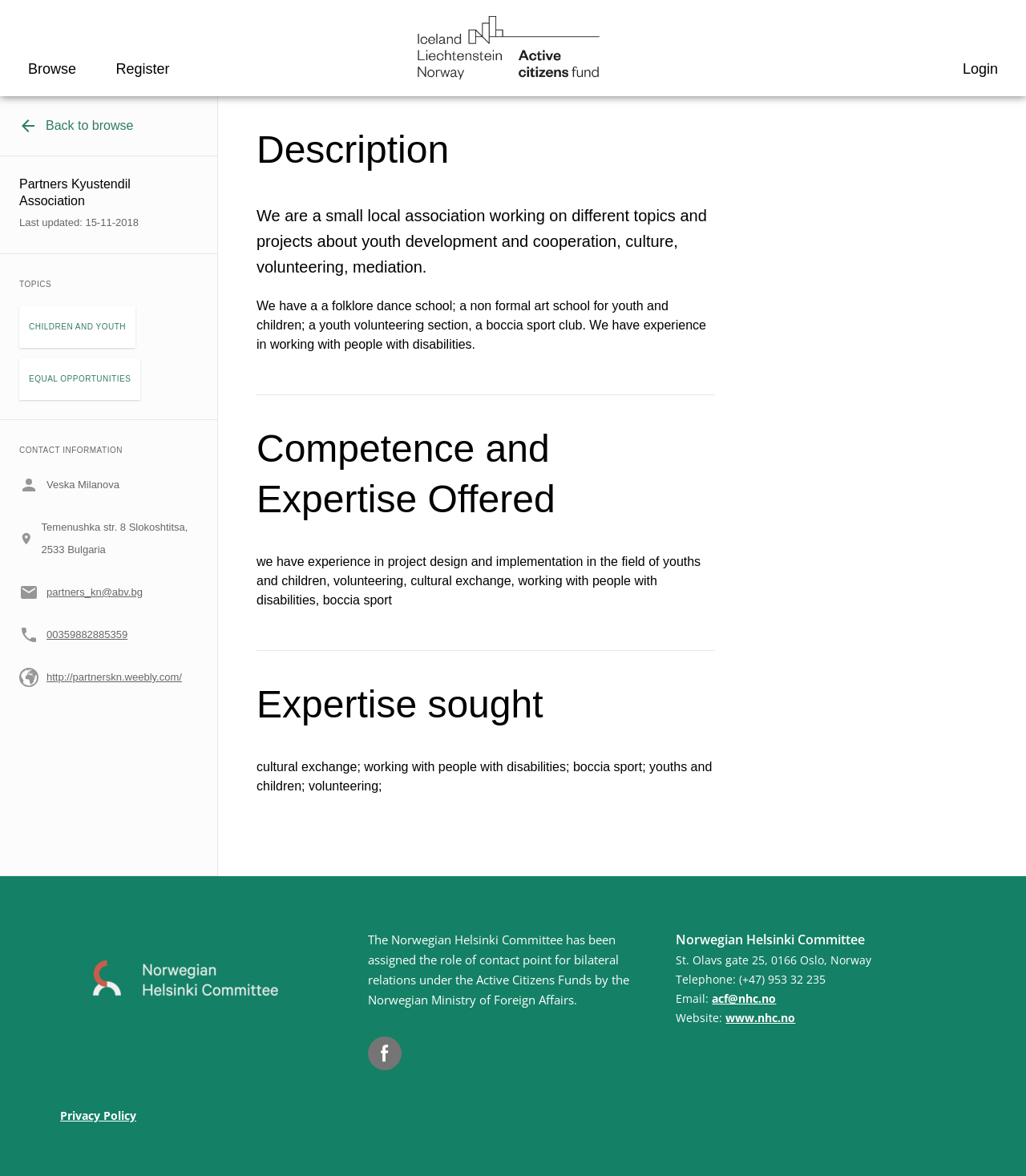Explain the features and main sections of the webpage comprehensively.

The webpage is about the Partners Kyustendil Association, an NGO from Norway. At the top, there are four links: "Browse Partners", "Register as a Partner", "NGO Norway", and "Log into the partner DB admin." The "NGO Norway" link has an accompanying image.

Below these links, there is a main section with a heading "Partners Kyustendil Association" and a subheading "Last updated: 15-11-2018". This section is divided into four parts: "TOPICS", "CONTACT INFORMATION", "Description", and "Competence and Expertise Offered".

In the "TOPICS" section, there are two links: "CHILDREN AND YOUTH" and "EQUAL OPPORTUNITIES". The "CONTACT INFORMATION" section has an image, a name "Veska Milanova", and an address "Temenushka str. 8 Slokoshtitsa, 2533 Bulgaria". There are also links to an email address, a phone number, and a website.

The "Description" section has a paragraph of text describing the association's work, including youth development, culture, volunteering, and mediation. There is also a mention of their experience working with people with disabilities.

The "Competence and Expertise Offered" section has a paragraph of text describing the association's expertise in project design and implementation, including working with youths and children, volunteering, cultural exchange, and boccia sport.

Further down the page, there is a section about the Norwegian Helsinki Committee, which is the contact point for bilateral relations under the Active Citizens Funds. This section has a heading, an address, a telephone number, an email address, and a website link. There is also a link to the committee's Facebook page.

At the very bottom of the page, there is a link to the "Privacy Policy".